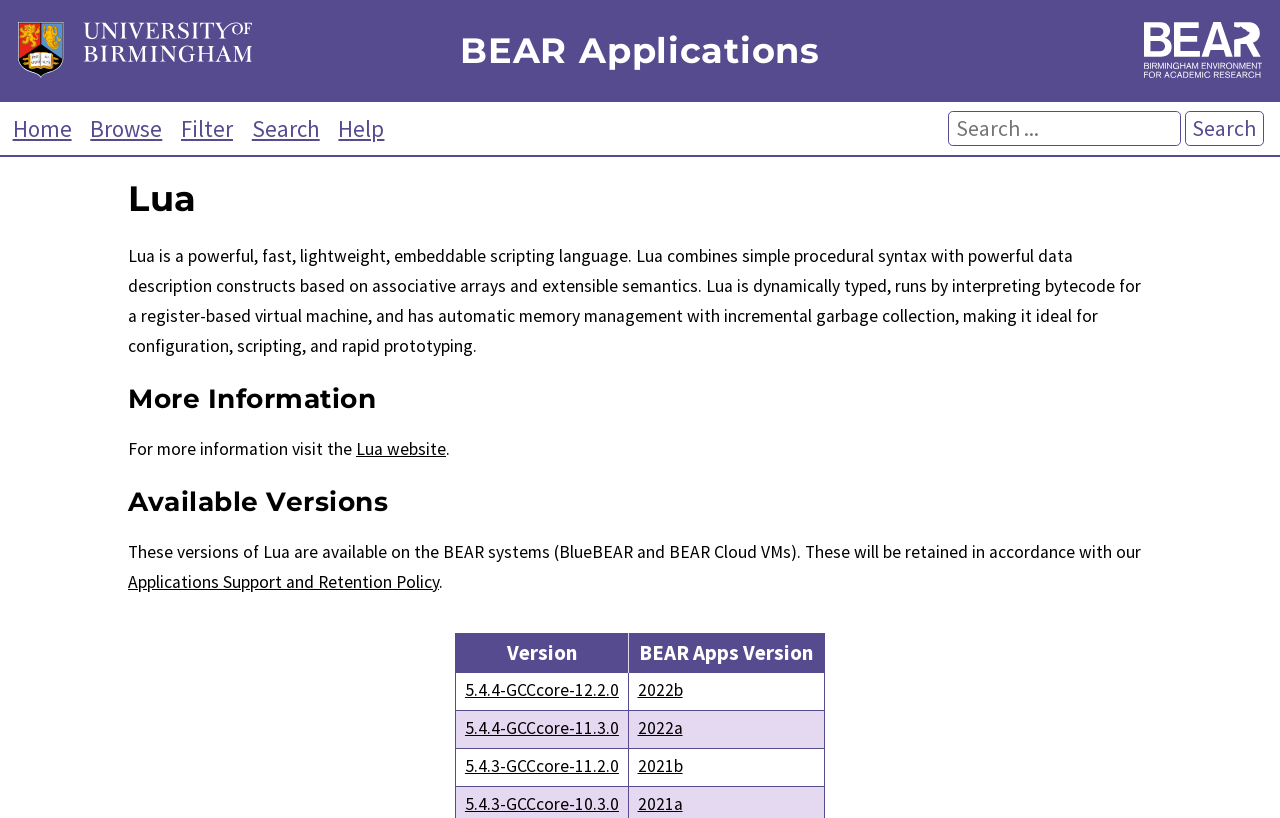Show the bounding box coordinates of the element that should be clicked to complete the task: "Visit Lua website".

[0.278, 0.535, 0.348, 0.562]